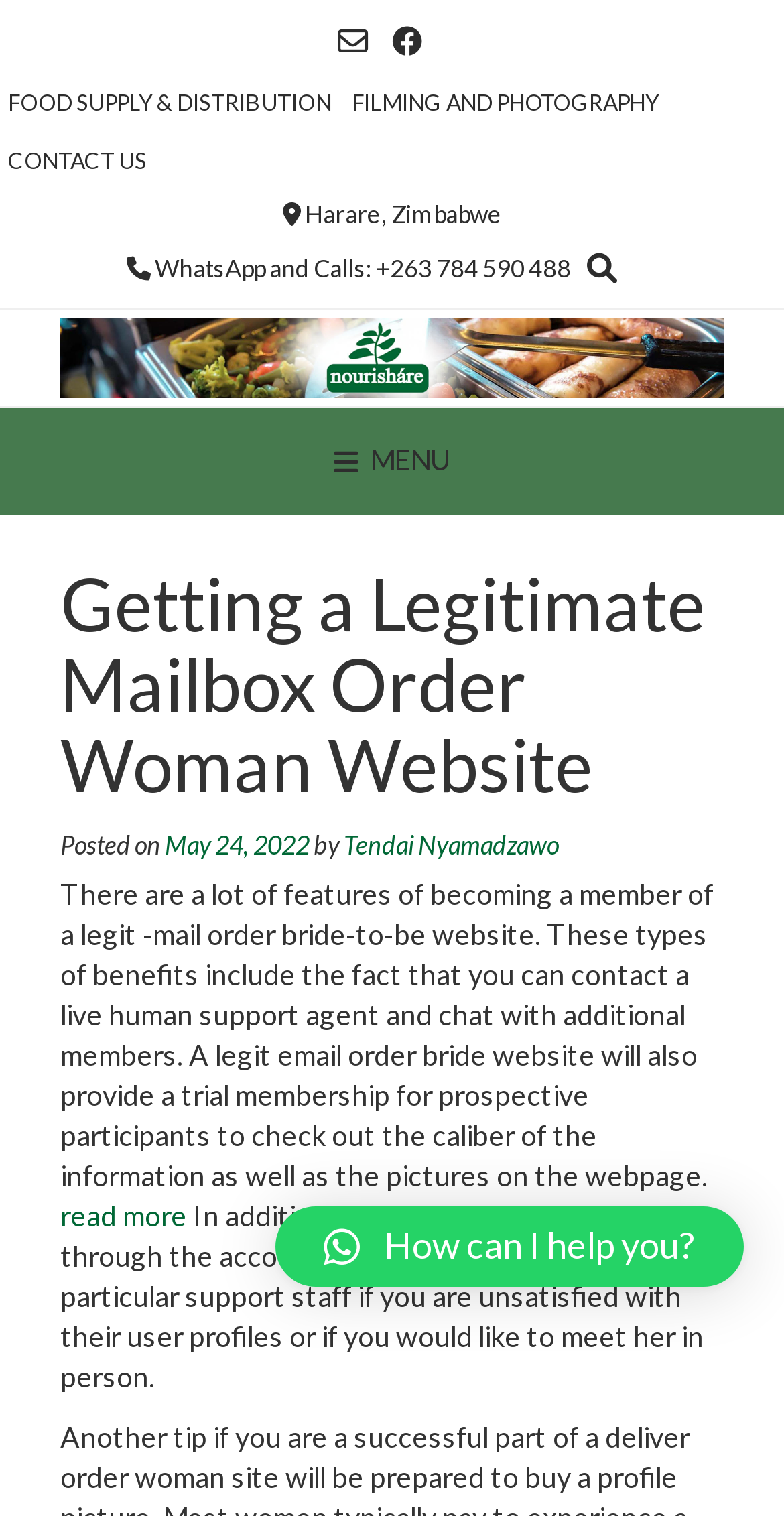Please provide the main heading of the webpage content.

Getting a Legitimate Mailbox Order Woman Website